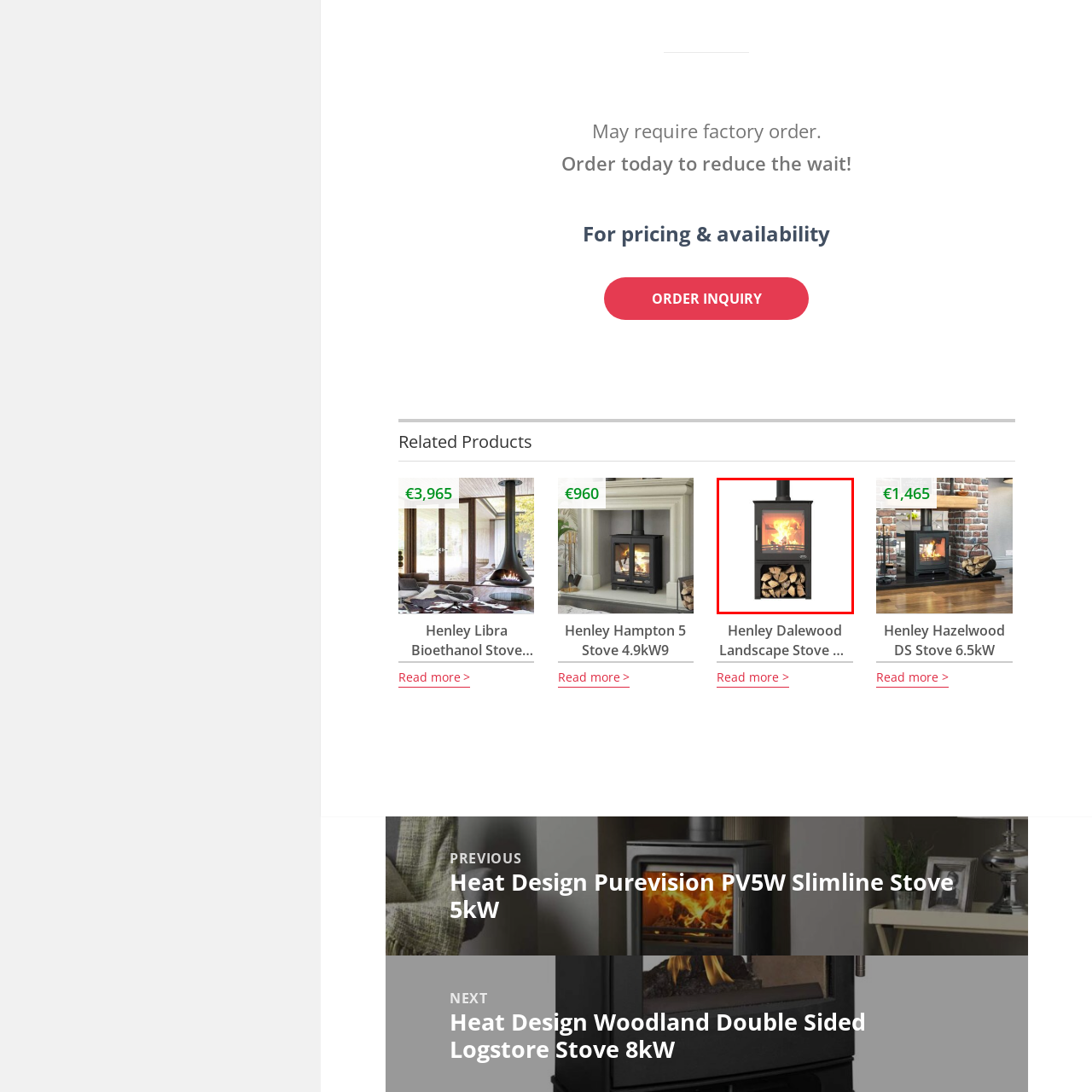Generate an in-depth caption for the image segment highlighted with a red box.

This image showcases the Henley Dalewood Landscape Stove, featuring a sleek black design with a large glass front that displays a vibrant fire. The stove is positioned above a storage compartment filled with neatly stacked logs, adding a rustic touch and practicality for maintaining the fire. The overall aesthetic combines modern functionality with a cozy charm, making it an appealing choice for both traditional and contemporary homes. This model is part of a range of high-quality stoves designed for efficient heating and ambiance.